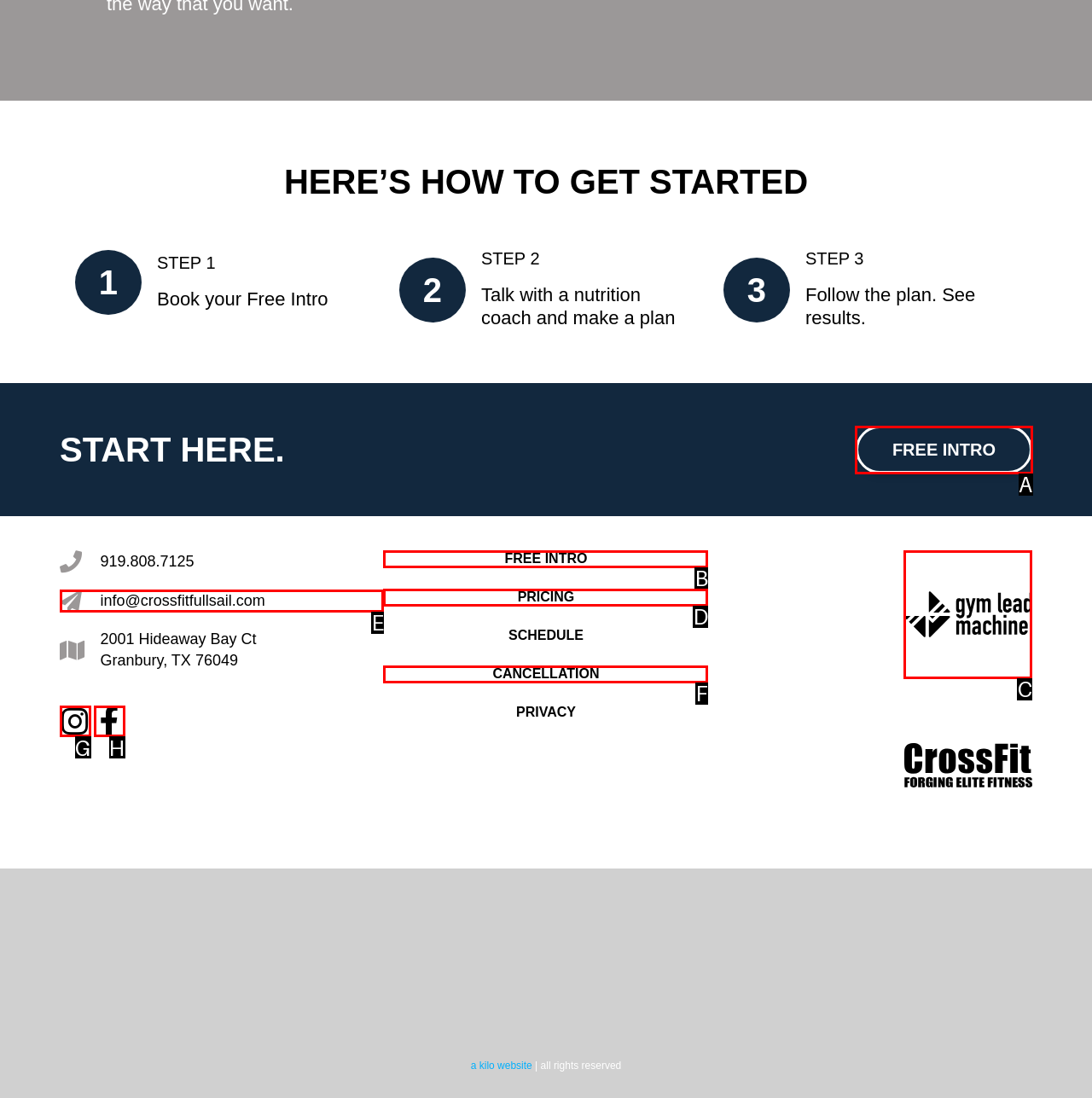Determine the option that best fits the description: FREE INTRO
Reply with the letter of the correct option directly.

B